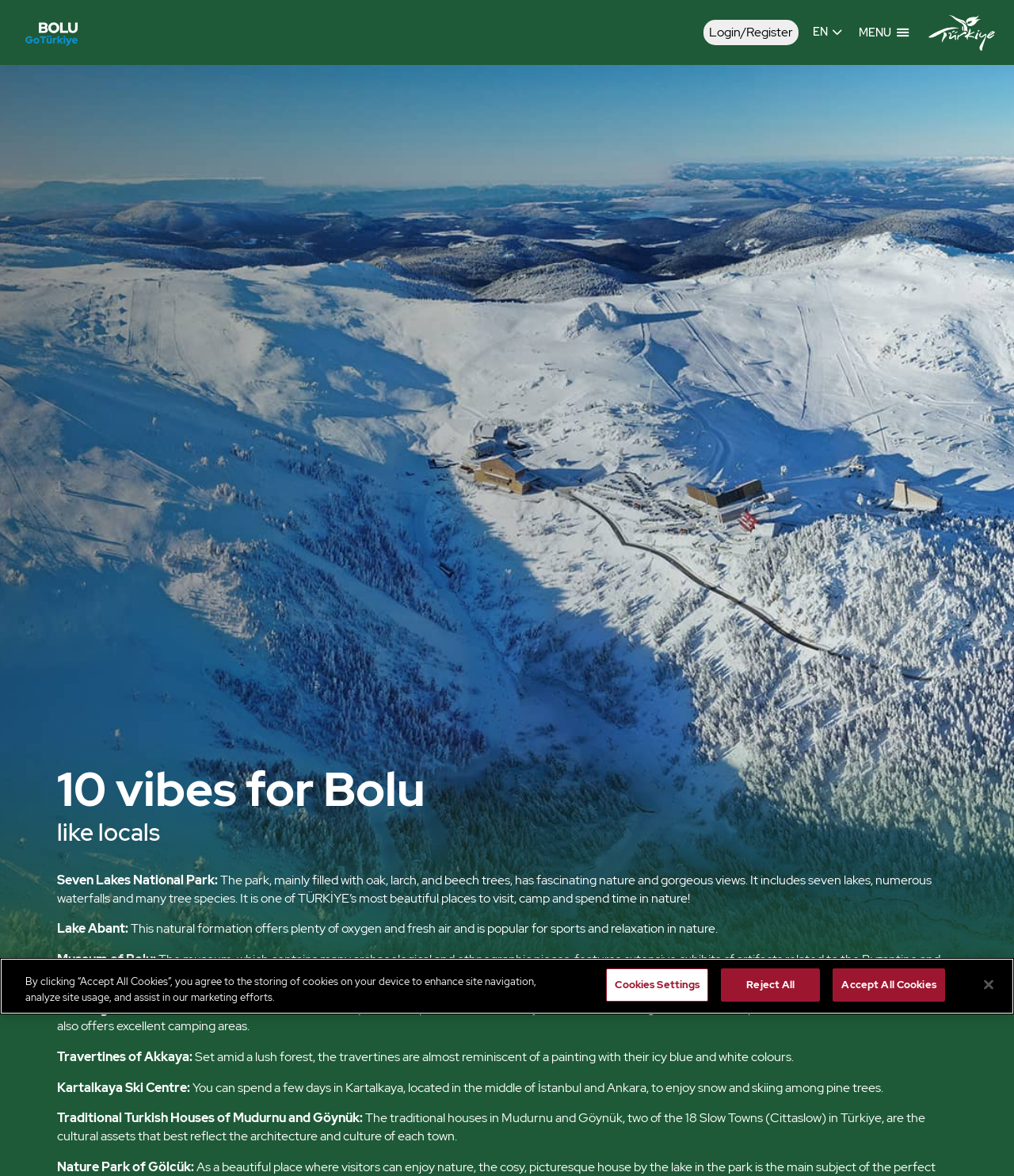Construct a comprehensive caption that outlines the webpage's structure and content.

This webpage is about GoTürkiye Destinations, specifically highlighting the attractions and experiences in Bolu, Turkey. At the top, there is a header section with a logo, a login/register button, and a language selection dropdown. Below the header, there is a navigation menu with links to various sections, including Homepage, See, Touch, Taste, Smell, Listen, and Routes Bolu.

The main content area is divided into sections, each featuring a different attraction or experience in Bolu. The first section is about Seven Lakes National Park, which is described as having fascinating nature and gorgeous views, with seven lakes, numerous waterfalls, and many tree species. This section is followed by others highlighting Lake Abant, Museum of Bolu, Sülüklügöl Nature Park, Travertines of Akkaya, Kartalkaya Ski Centre, Traditional Turkish Houses of Mudurnu and Göynük, and Nature Park of Gölcük.

Each section has a heading and a brief description of the attraction or experience, with some including additional information about the location and its features. The sections are arranged in a vertical layout, with each section positioned below the previous one.

At the bottom of the page, there is a footer section with links to social media platforms, including Instagram, Facebook, Twitter, and YouTube. There is also a cookie banner that appears at the bottom of the page, with options to accept or reject cookies, as well as a link to cookies settings.

Overall, the webpage is designed to showcase the beauty and attractions of Bolu, Turkey, and to provide visitors with information and inspiration for planning their trip.